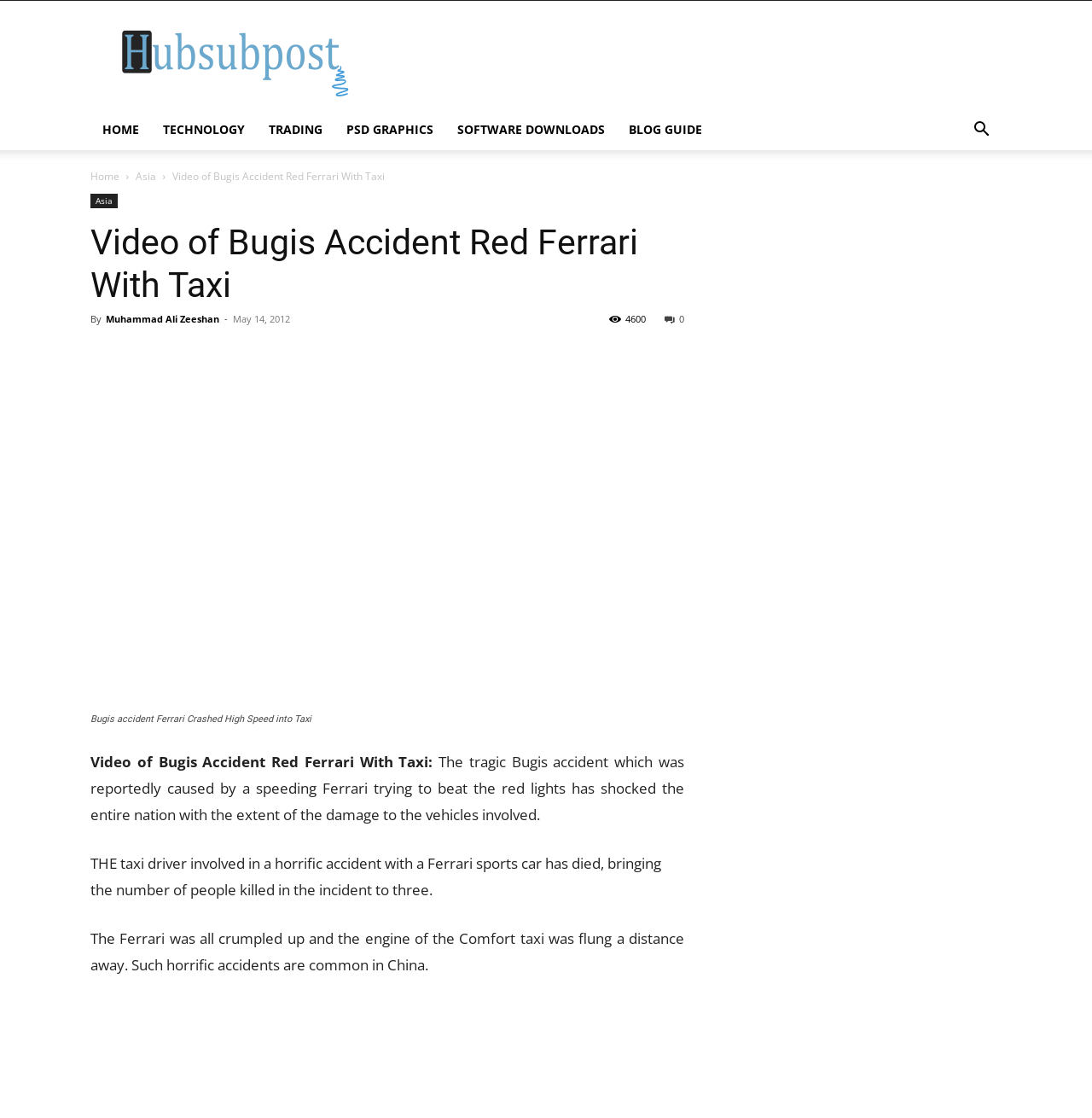For the element described, predict the bounding box coordinates as (top-left x, top-left y, bottom-right x, bottom-right y). All values should be between 0 and 1. Element description: Software Downloads

[0.408, 0.098, 0.565, 0.134]